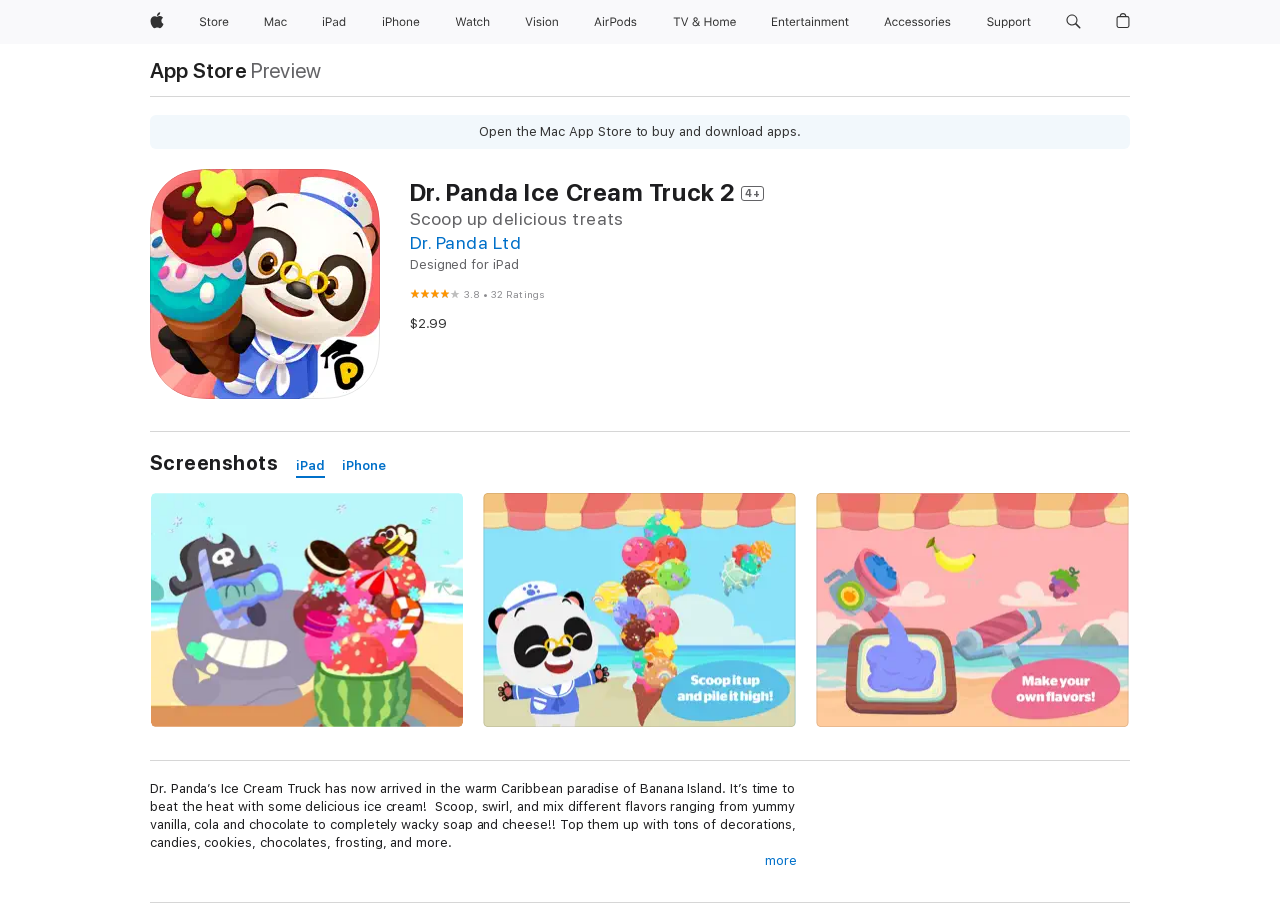Identify the bounding box coordinates of the clickable region necessary to fulfill the following instruction: "View Dr. Panda Ltd". The bounding box coordinates should be four float numbers between 0 and 1, i.e., [left, top, right, bottom].

[0.32, 0.257, 0.407, 0.28]